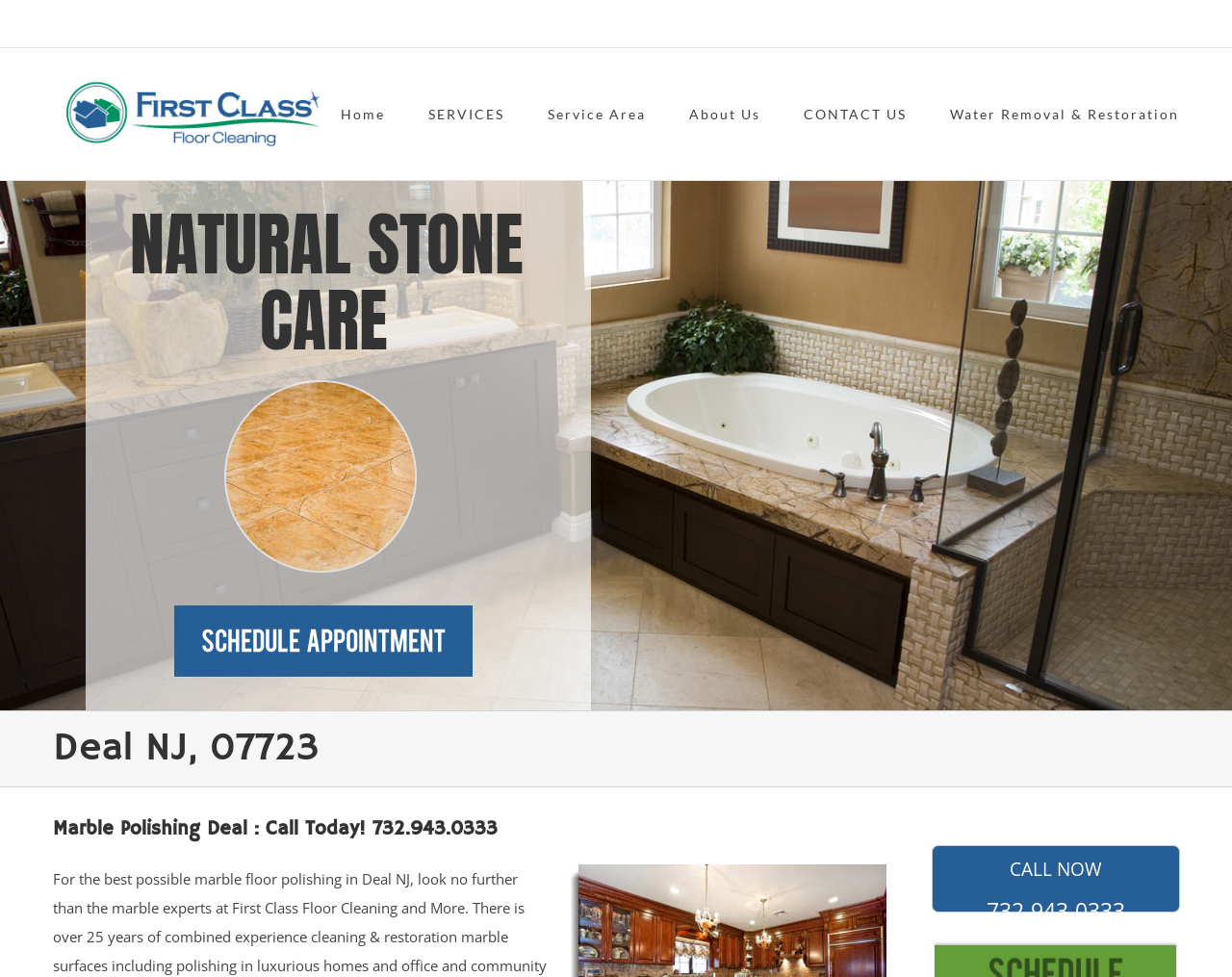How can I contact First Class Floor Cleaning via email?
Using the image, elaborate on the answer with as much detail as possible.

The email address can be found in the top section of the webpage, next to the phone number and Facebook link.